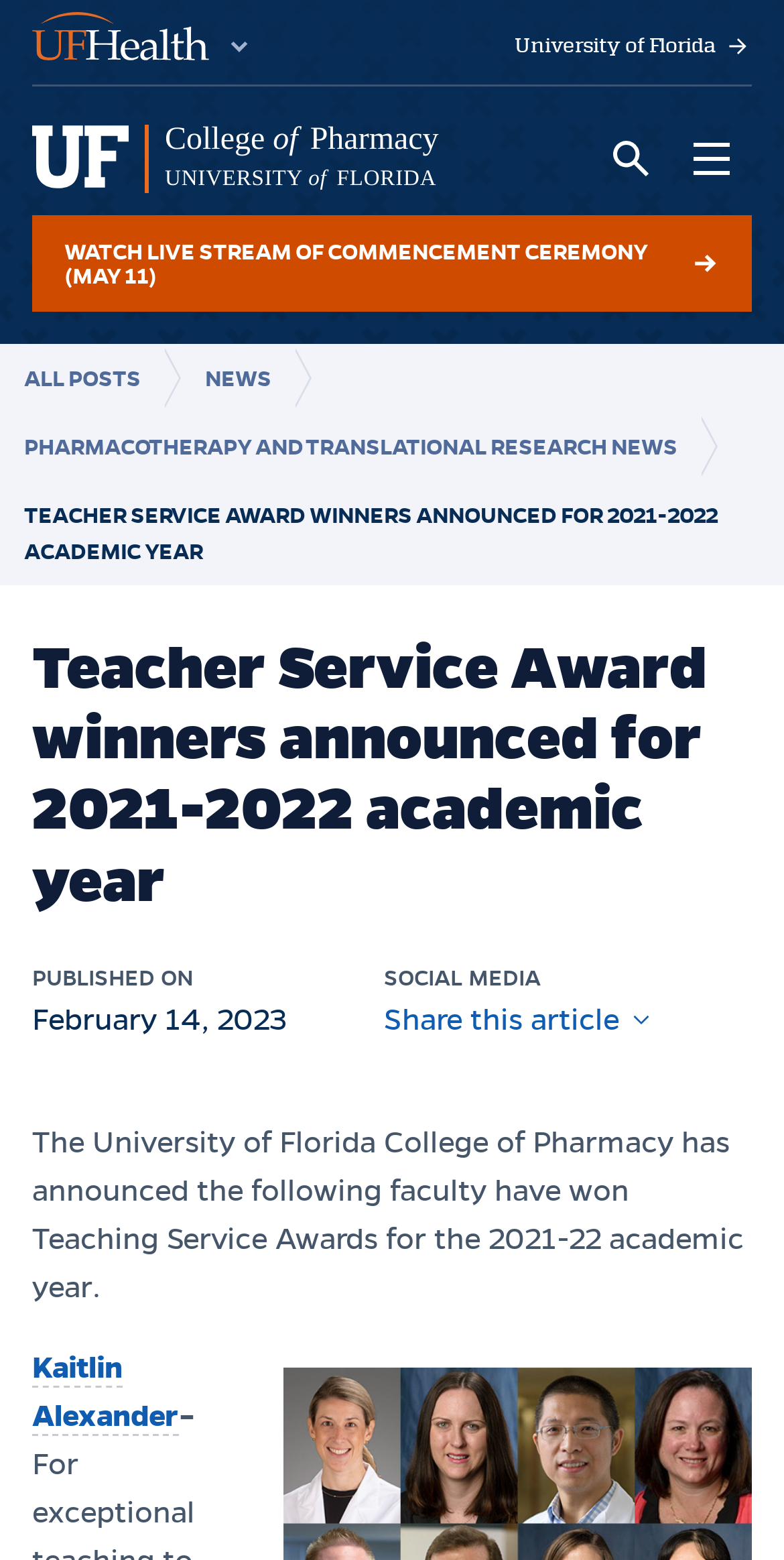Please identify the webpage's heading and generate its text content.

Teacher Service Award winners announced for 2021-2022 academic year